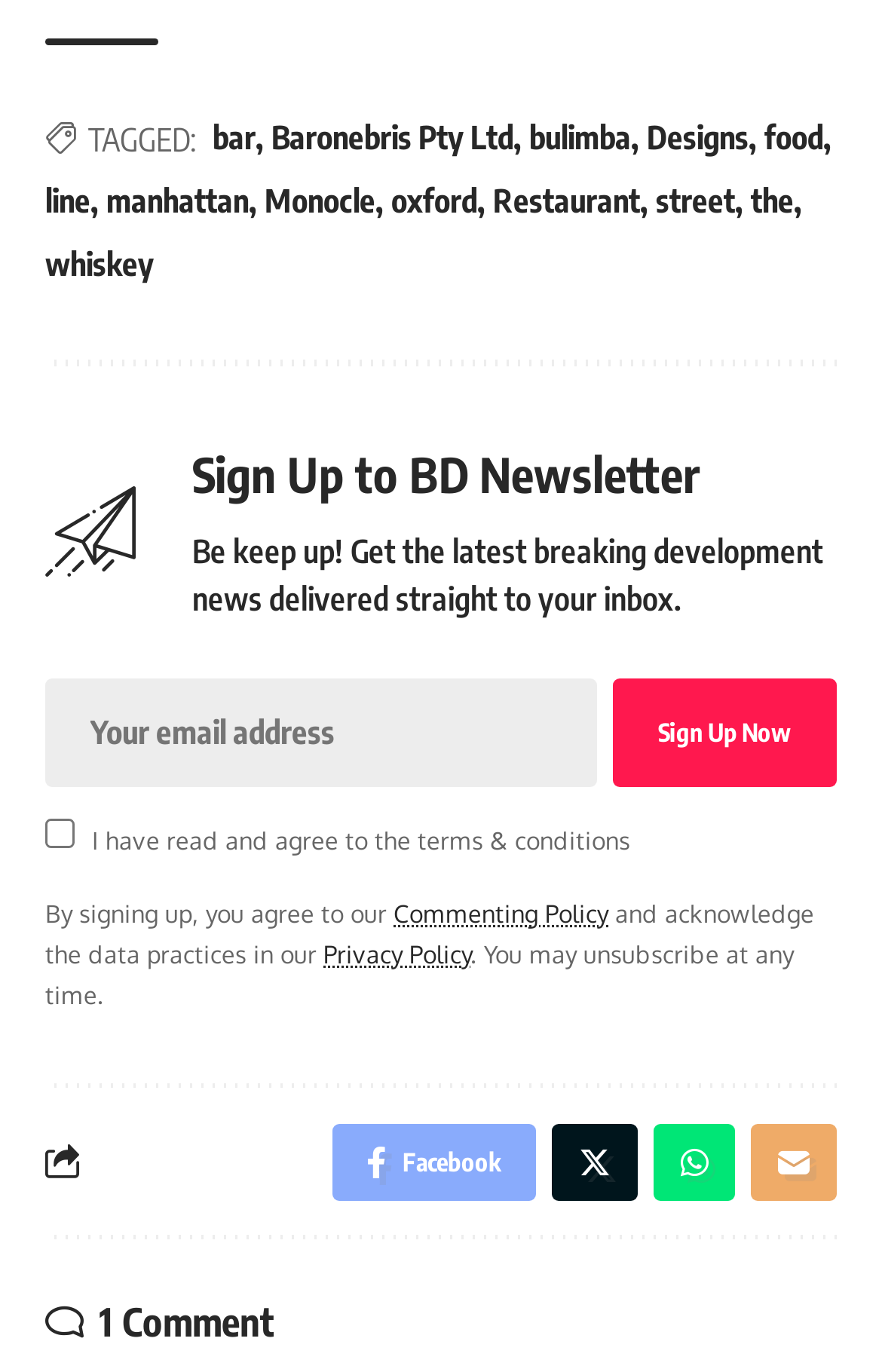Please identify the bounding box coordinates of the element I should click to complete this instruction: 'Check the checkbox'. The coordinates should be given as four float numbers between 0 and 1, like this: [left, top, right, bottom].

[0.051, 0.597, 0.085, 0.619]